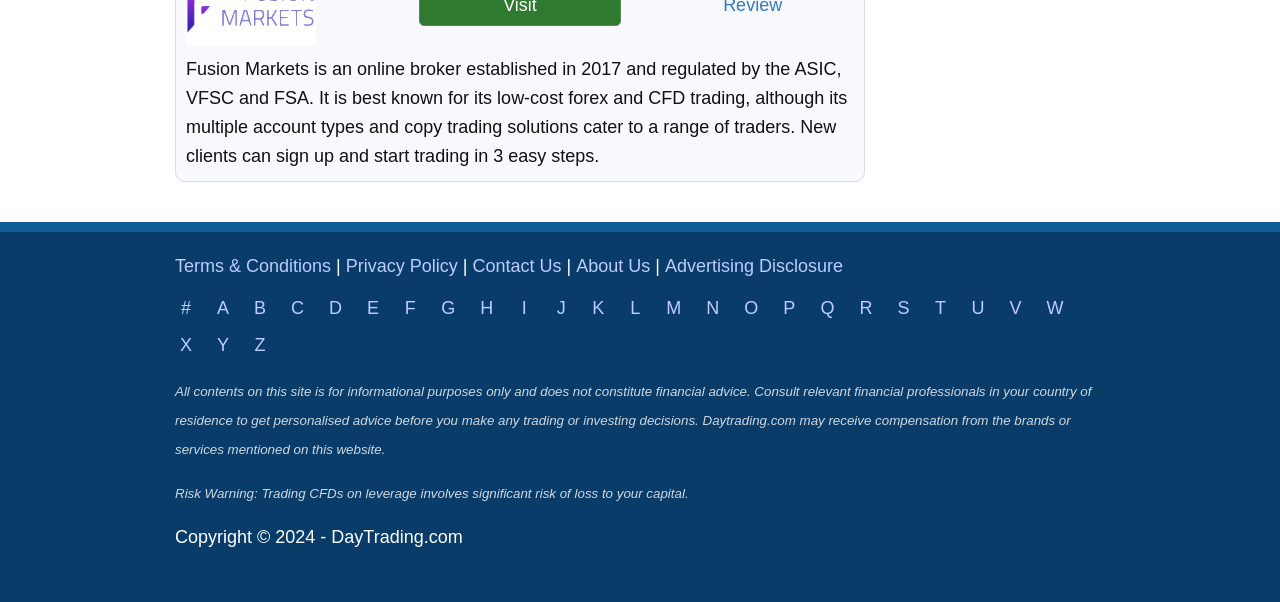Find the bounding box coordinates of the clickable element required to execute the following instruction: "Click on A". Provide the coordinates as four float numbers between 0 and 1, i.e., [left, top, right, bottom].

[0.163, 0.482, 0.185, 0.543]